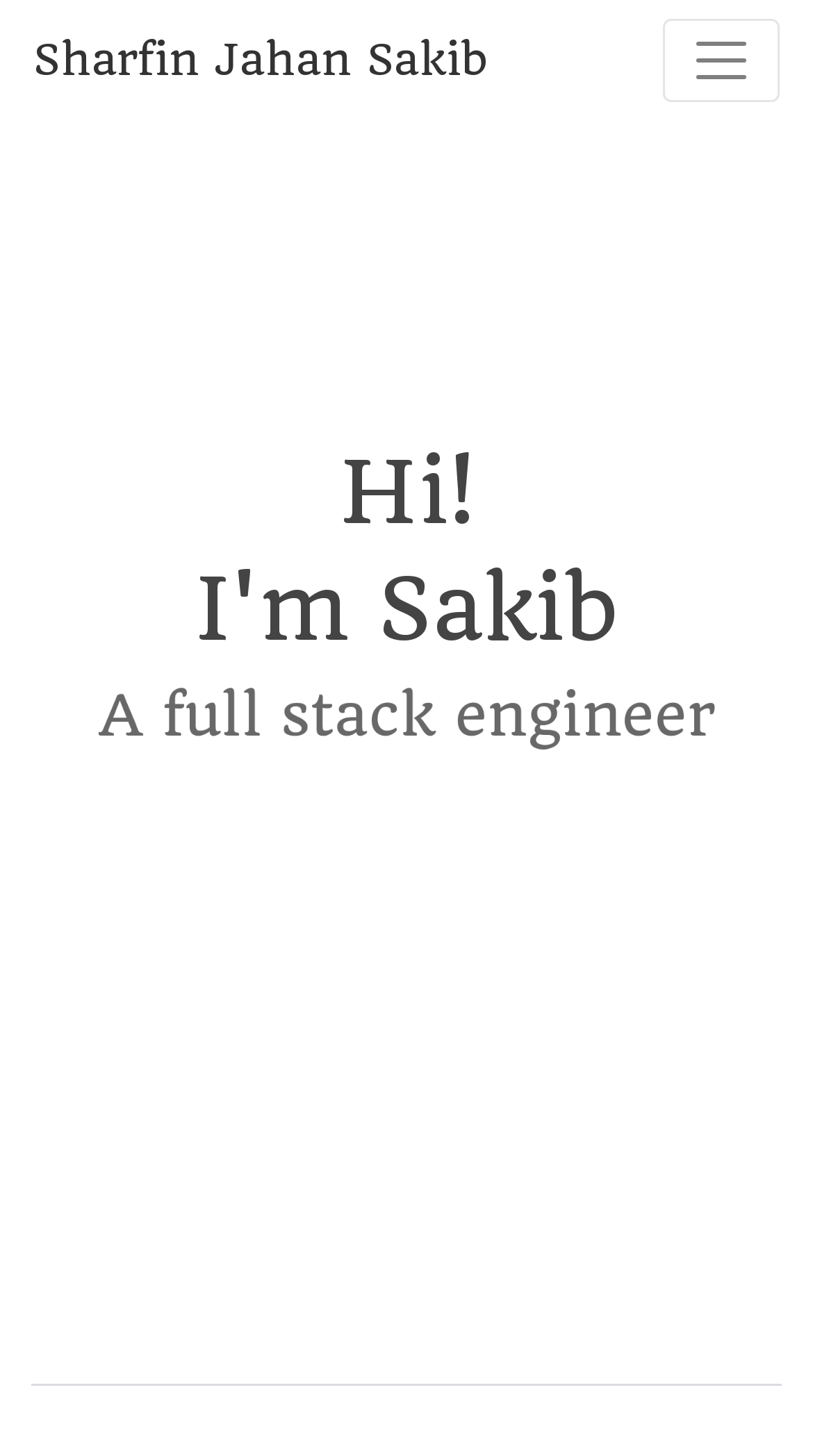What is the name of the person?
Answer with a single word or phrase, using the screenshot for reference.

Sakib